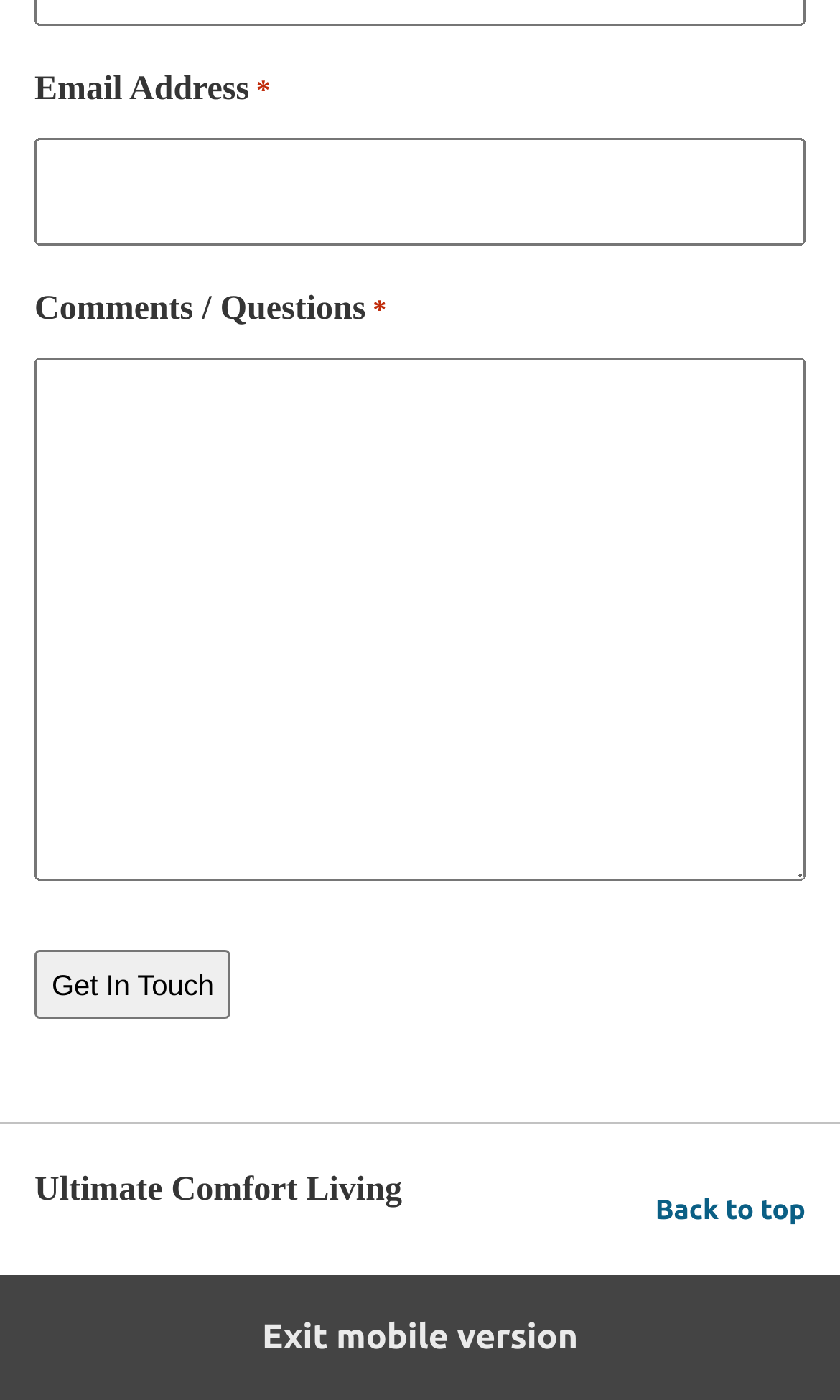Provide a brief response to the question below using a single word or phrase: 
How many text boxes are present on the webpage?

Two